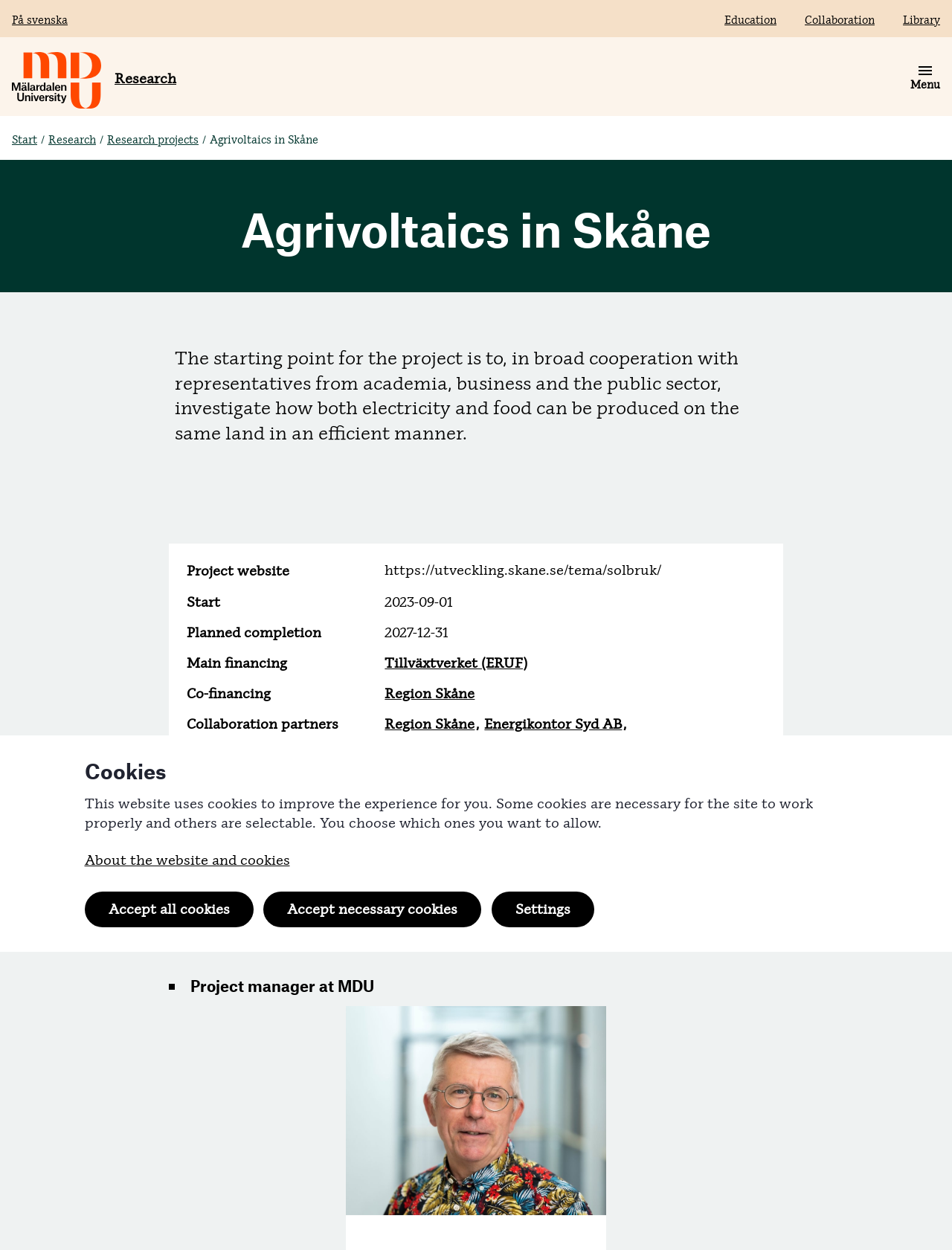What is the project about?
Please respond to the question with a detailed and thorough explanation.

Based on the webpage content, the project is about investigating how both electricity and food can be produced on the same land in an efficient manner, as stated in the paragraph starting with 'The starting point for the project is to...'.